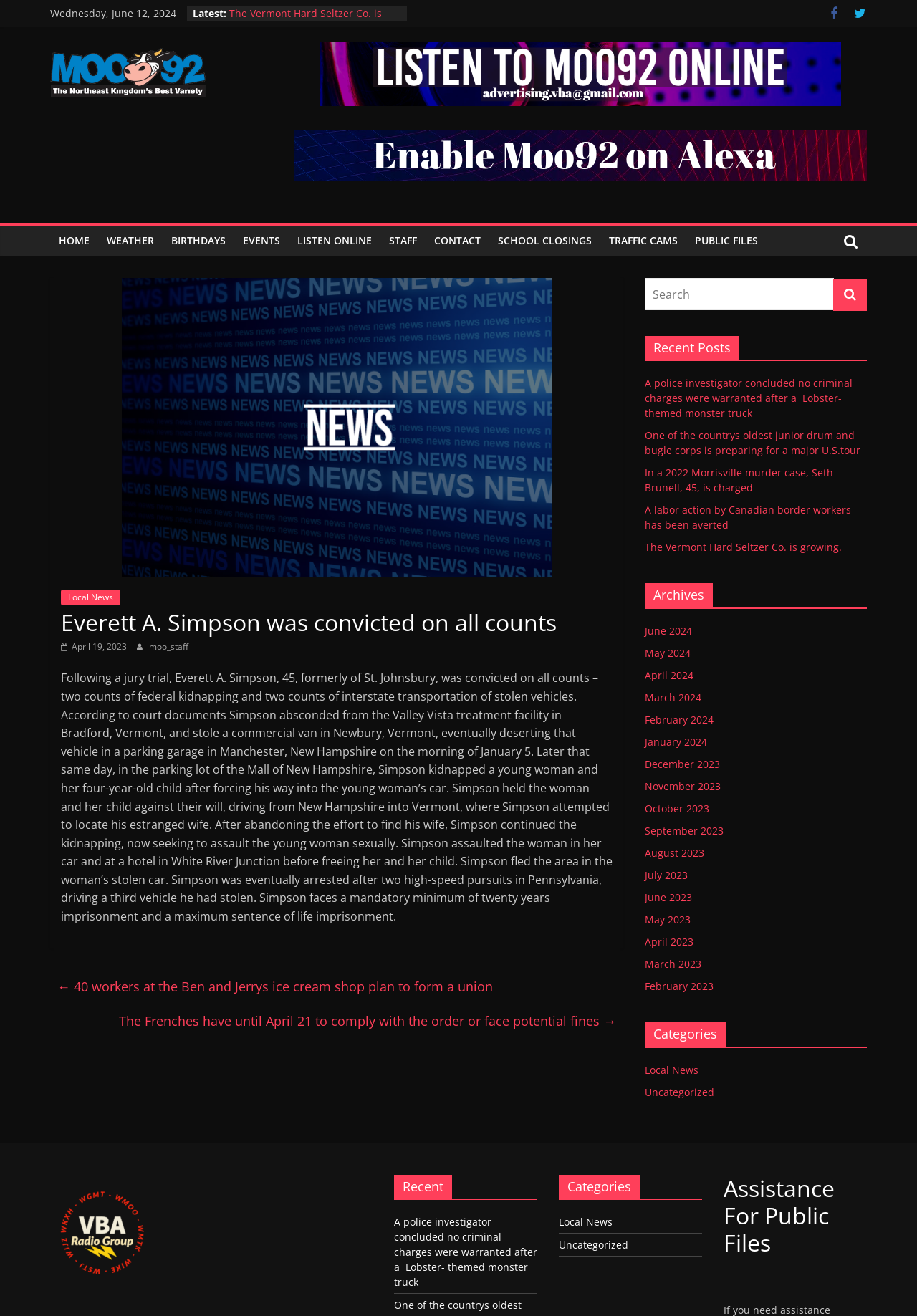What is the date displayed at the top of the webpage?
Look at the image and answer the question using a single word or phrase.

Wednesday, June 12, 2024